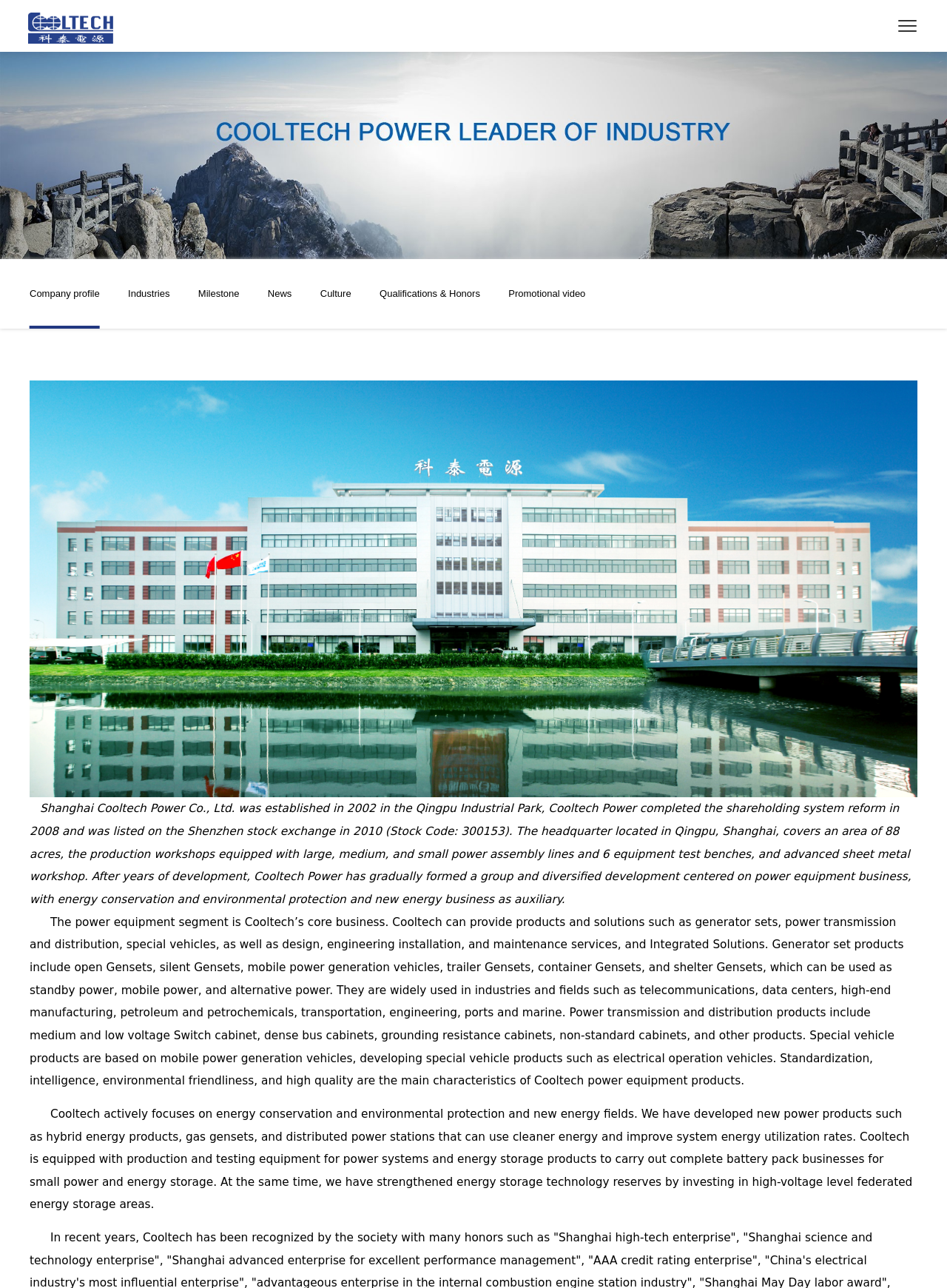Pinpoint the bounding box coordinates of the element to be clicked to execute the instruction: "Watch promotional video".

[0.537, 0.201, 0.618, 0.255]